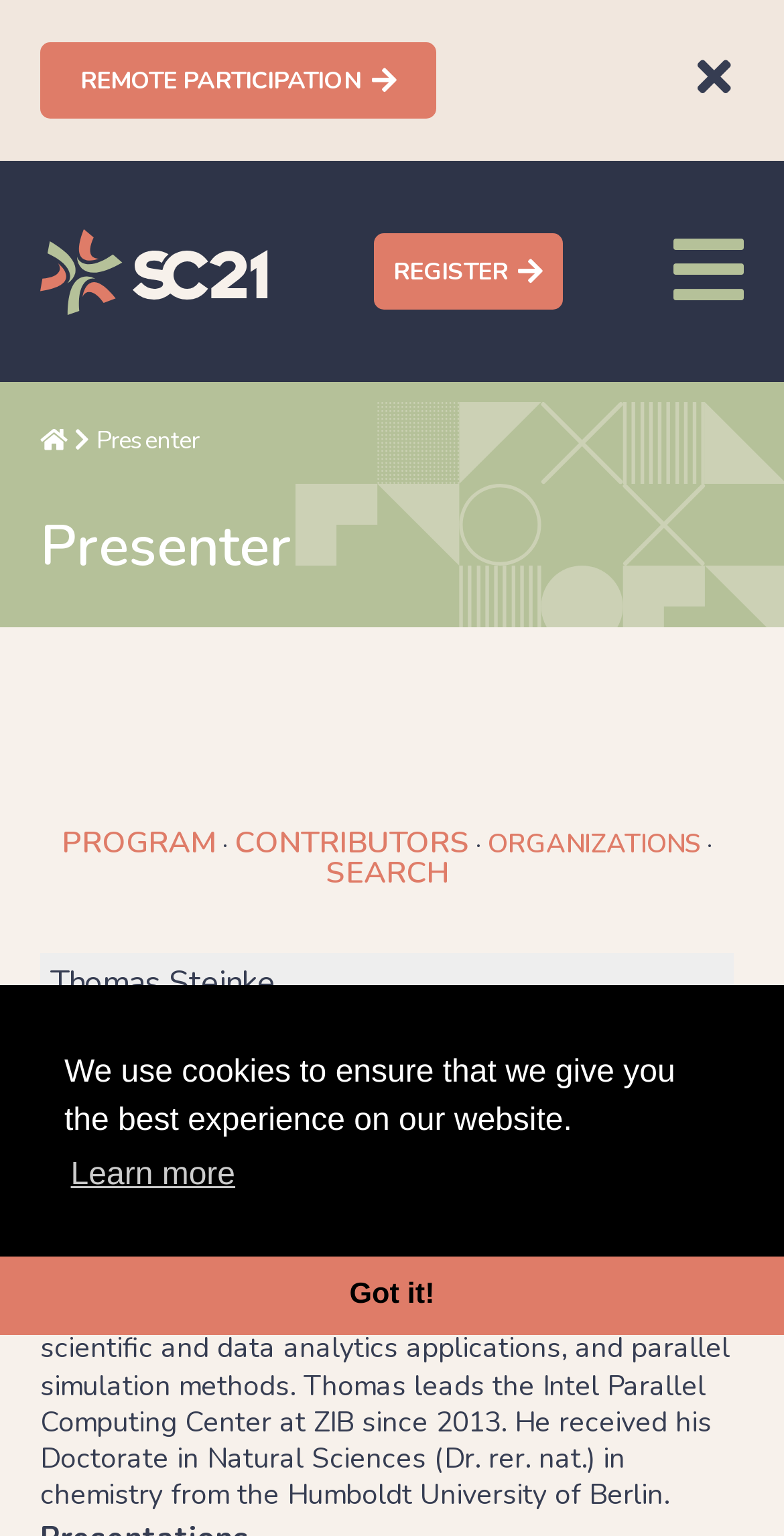What is the institution where Thomas Steinke works?
Provide a detailed answer to the question using information from the image.

I found the answer by looking at the text description of the person, which mentions the institution where Thomas Steinke works, specifically the Zuse Institute Berlin.